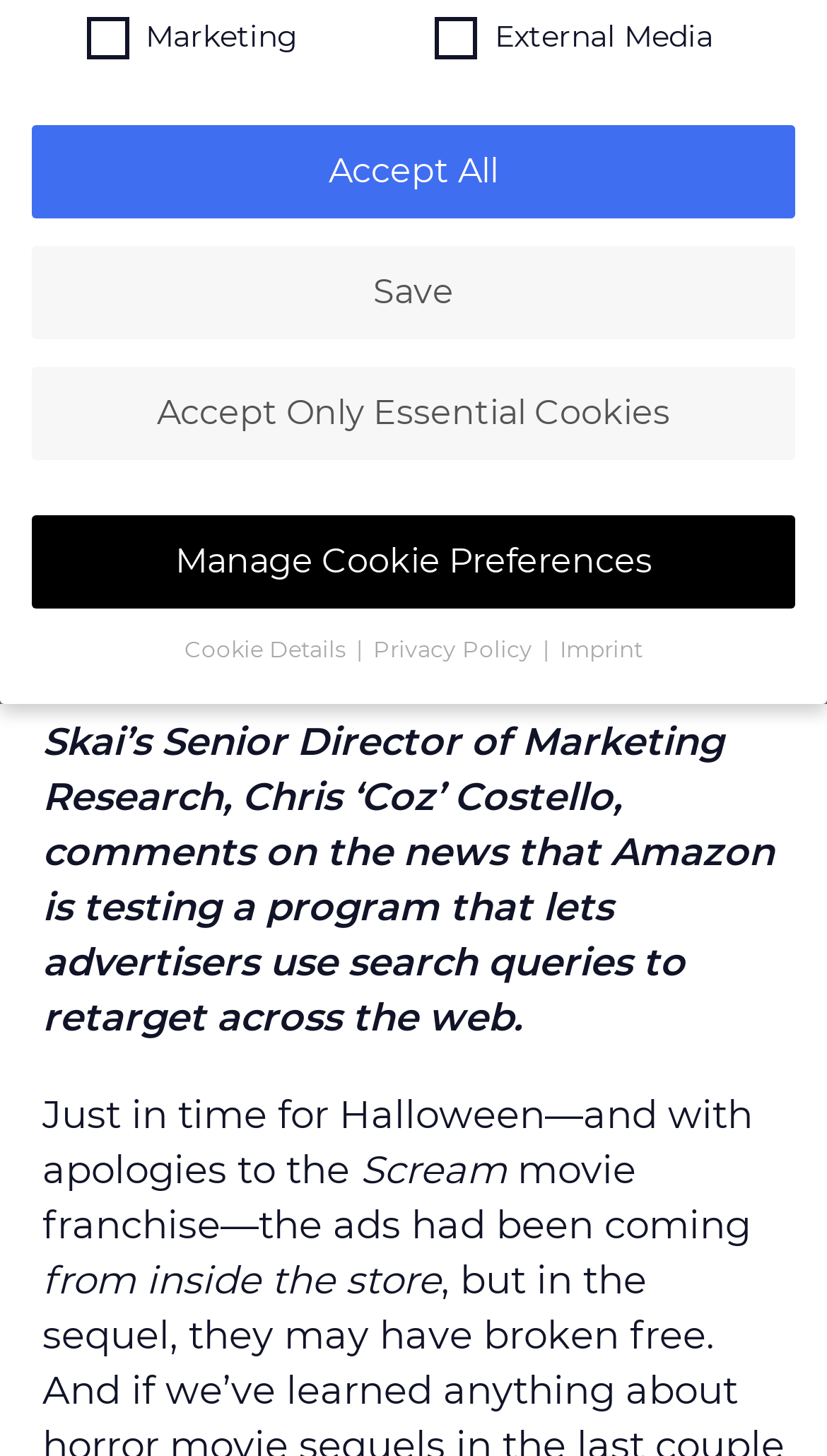Provide the bounding box coordinates of the HTML element described as: "Accept All". The bounding box coordinates should be four float numbers between 0 and 1, i.e., [left, top, right, bottom].

[0.038, 0.085, 0.962, 0.15]